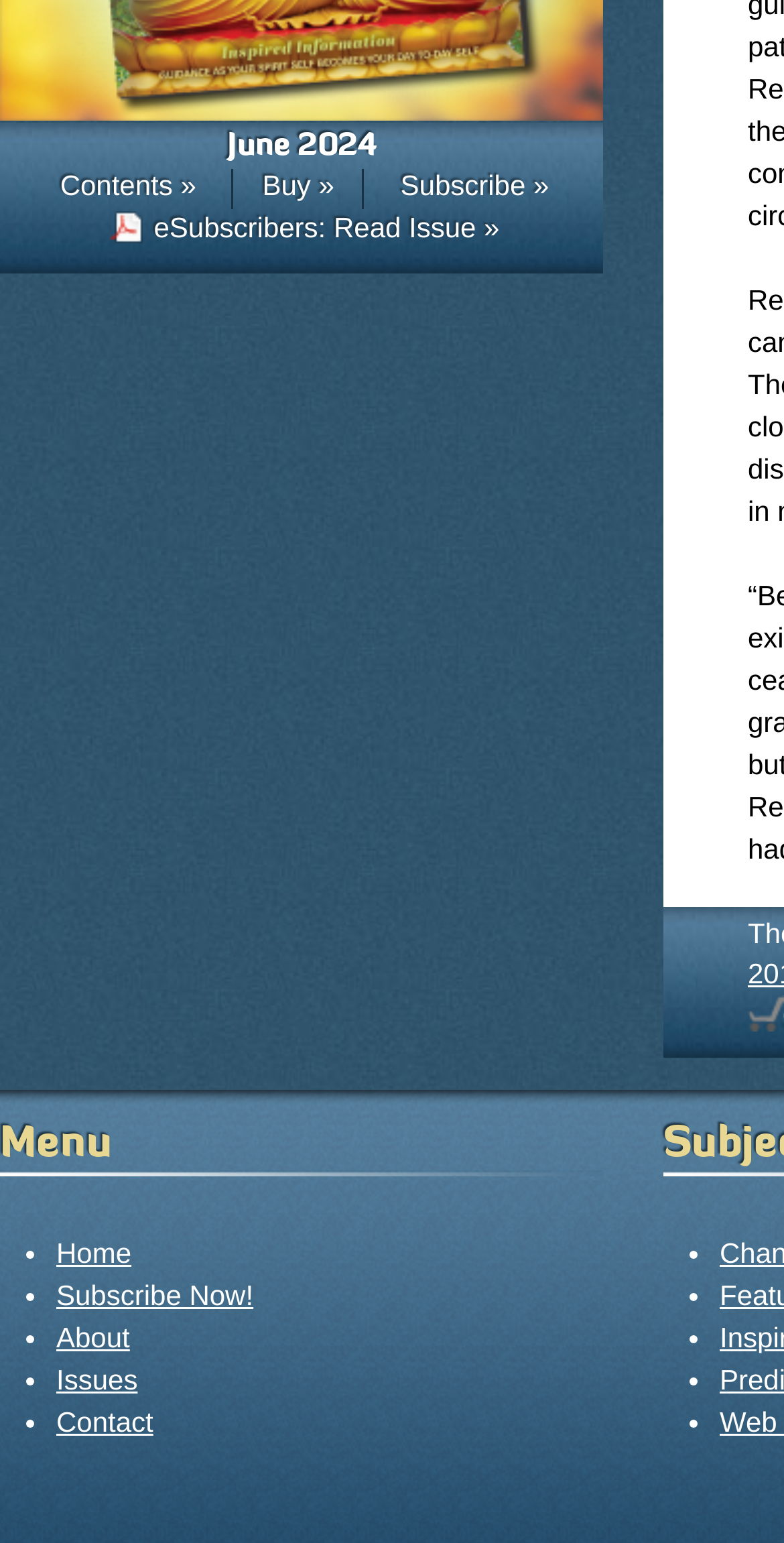Given the element description, predict the bounding box coordinates in the format (top-left x, top-left y, bottom-right x, bottom-right y), using floating point numbers between 0 and 1: About

[0.072, 0.856, 0.166, 0.877]